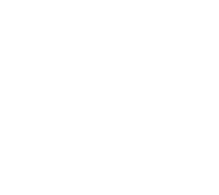Provide a comprehensive description of the image.

The image features a playful and artistic representation of a pizza slice, characterized by vibrant colors and distinct outlines. This illustration captures the essence of pizza with its triangular shape, topped with exaggerated ingredients like pepperoni, bell peppers, and a sprinkle of cheese. The background is minimalistic, allowing the colorful pizza to stand out, symbolizing a fun and inviting atmosphere.

This visual complements the theme of cooking and food-related content, particularly focusing on pizzas, as suggested by the surrounding text elements such as articles and product links. The image evokes a sense of appetite and creativity, highlighting the joy of indulging in homemade or artisanal pizza, making it perfect for enticing culinary enthusiasts.